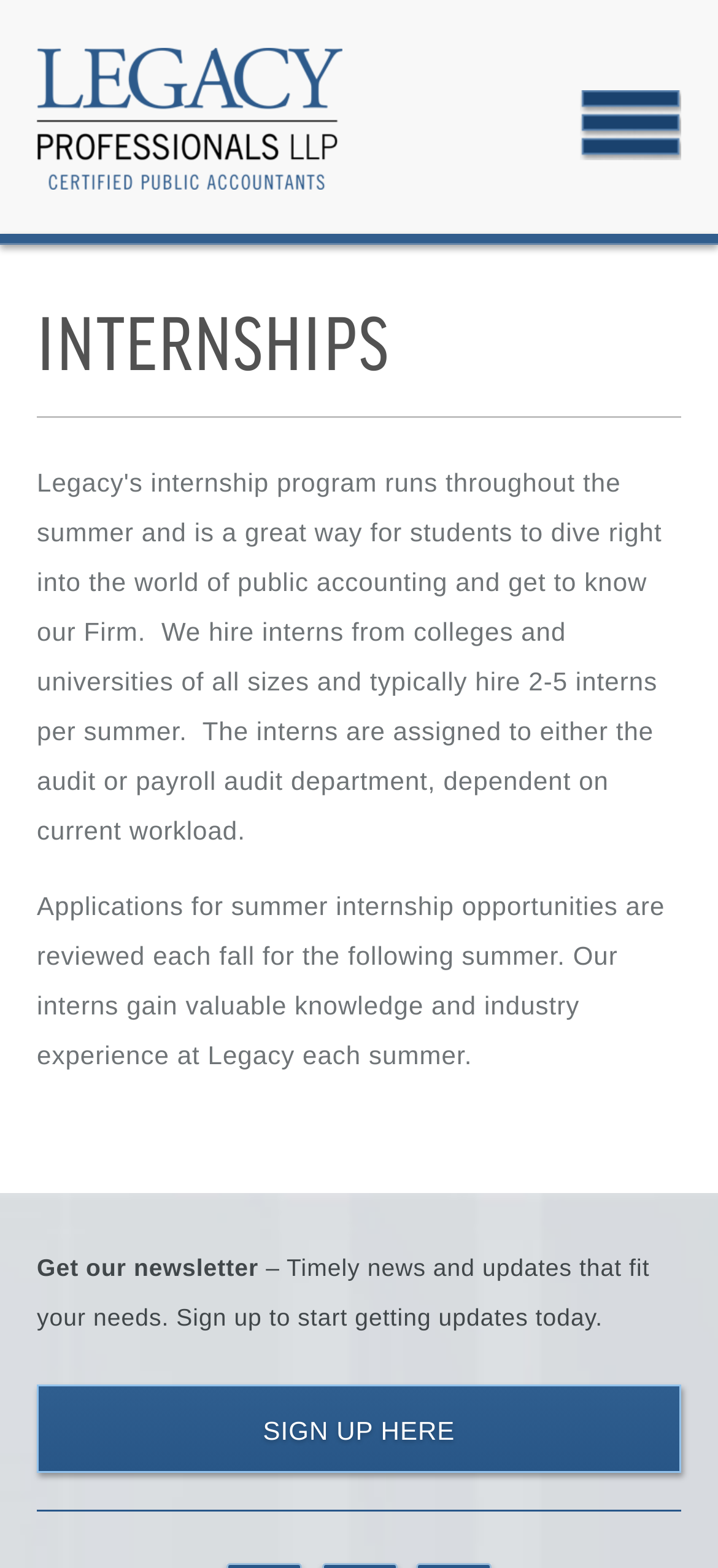Provide a short answer to the following question with just one word or phrase: When are internship applications reviewed?

Each fall